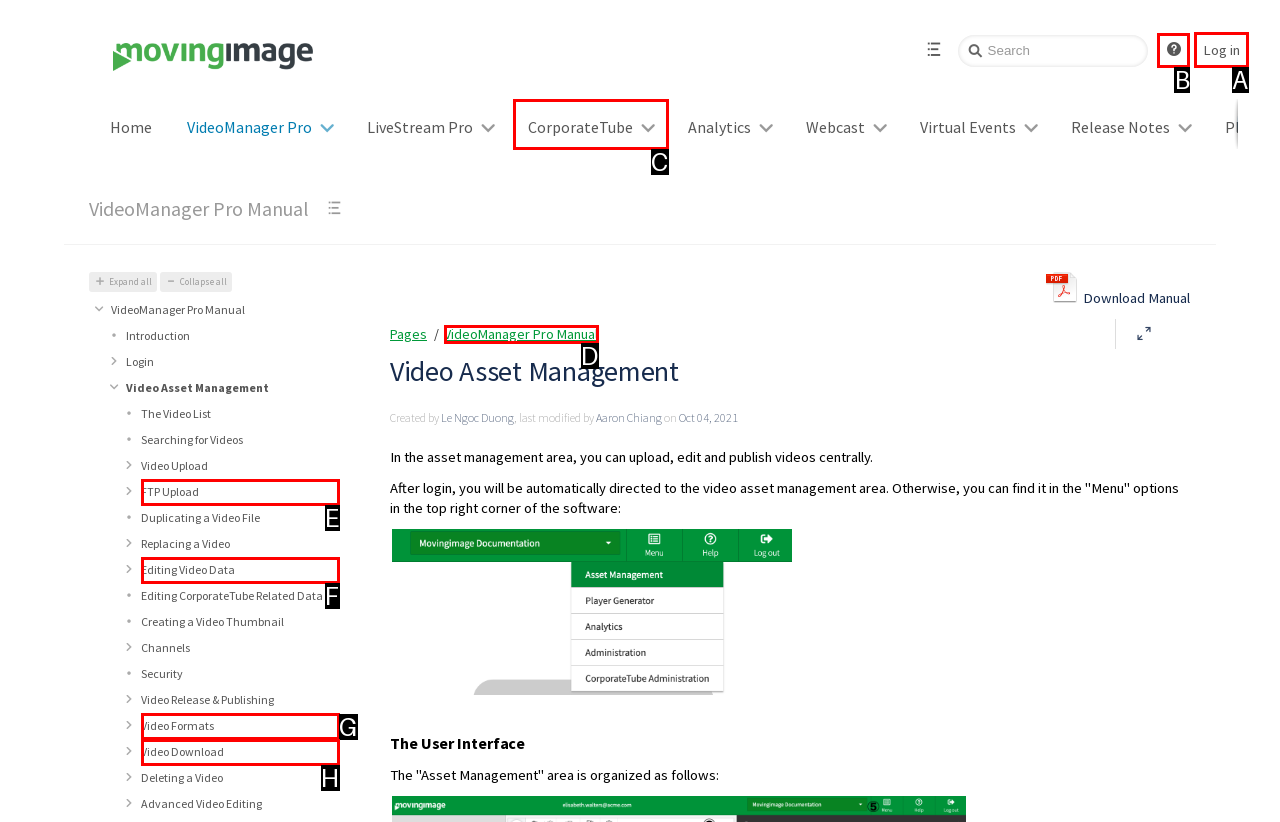Identify the correct choice to execute this task: Log in
Respond with the letter corresponding to the right option from the available choices.

A